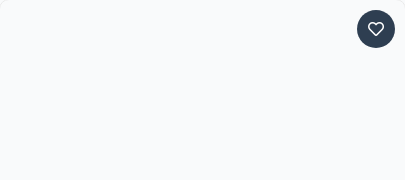Look at the image and write a detailed answer to the question: 
How does the platform promise to make customization effortless?

The platform promises to make customization effortless by using simple questions, which is stated in the caption as one of the features of the platform, allowing real estate professionals to create marketing materials quickly.